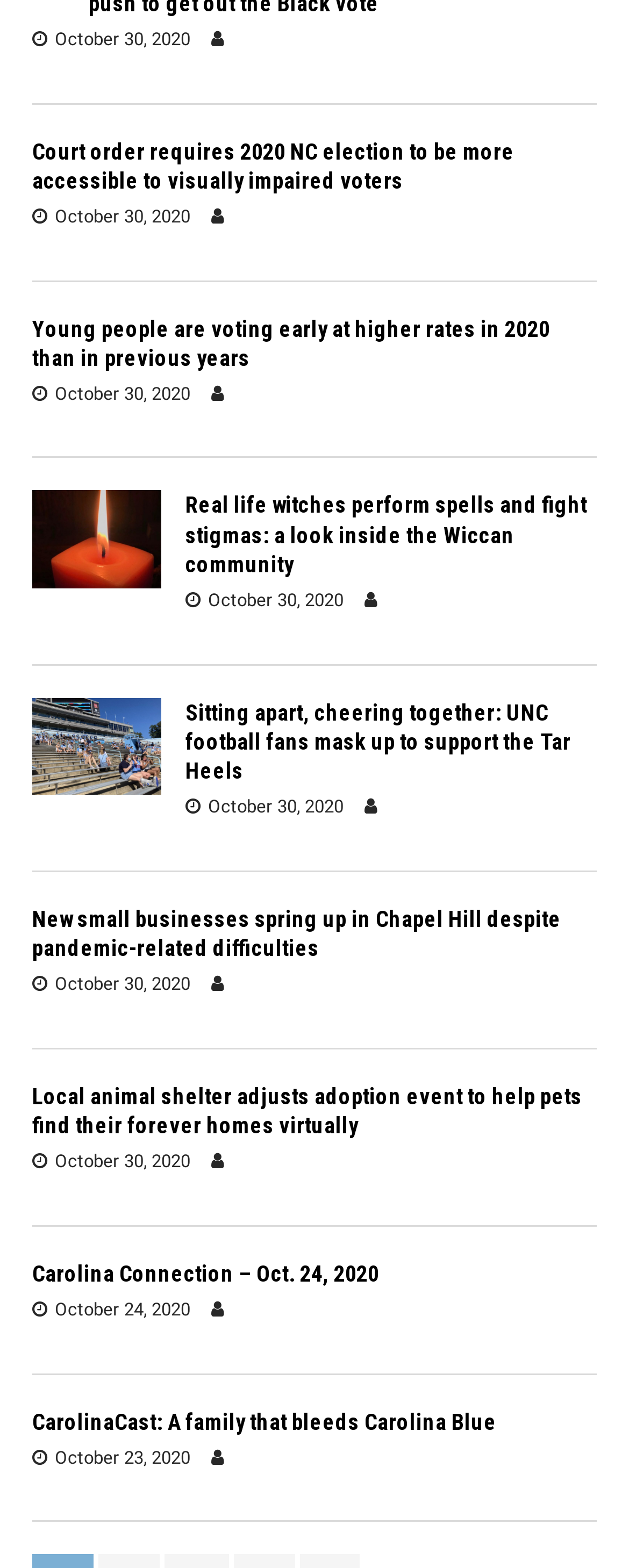Using the webpage screenshot and the element description October 30, 2020, determine the bounding box coordinates. Specify the coordinates in the format (top-left x, top-left y, bottom-right x, bottom-right y) with values ranging from 0 to 1.

[0.087, 0.132, 0.303, 0.145]